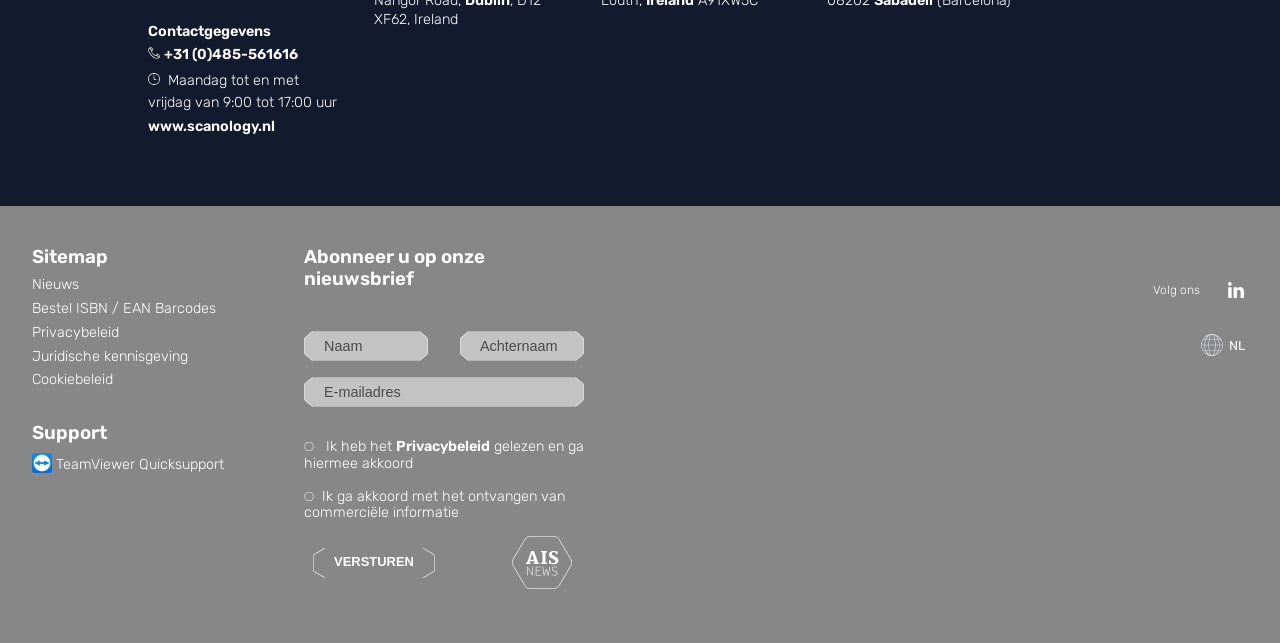Identify the bounding box coordinates of the HTML element based on this description: "Calla Durose-Moya".

None